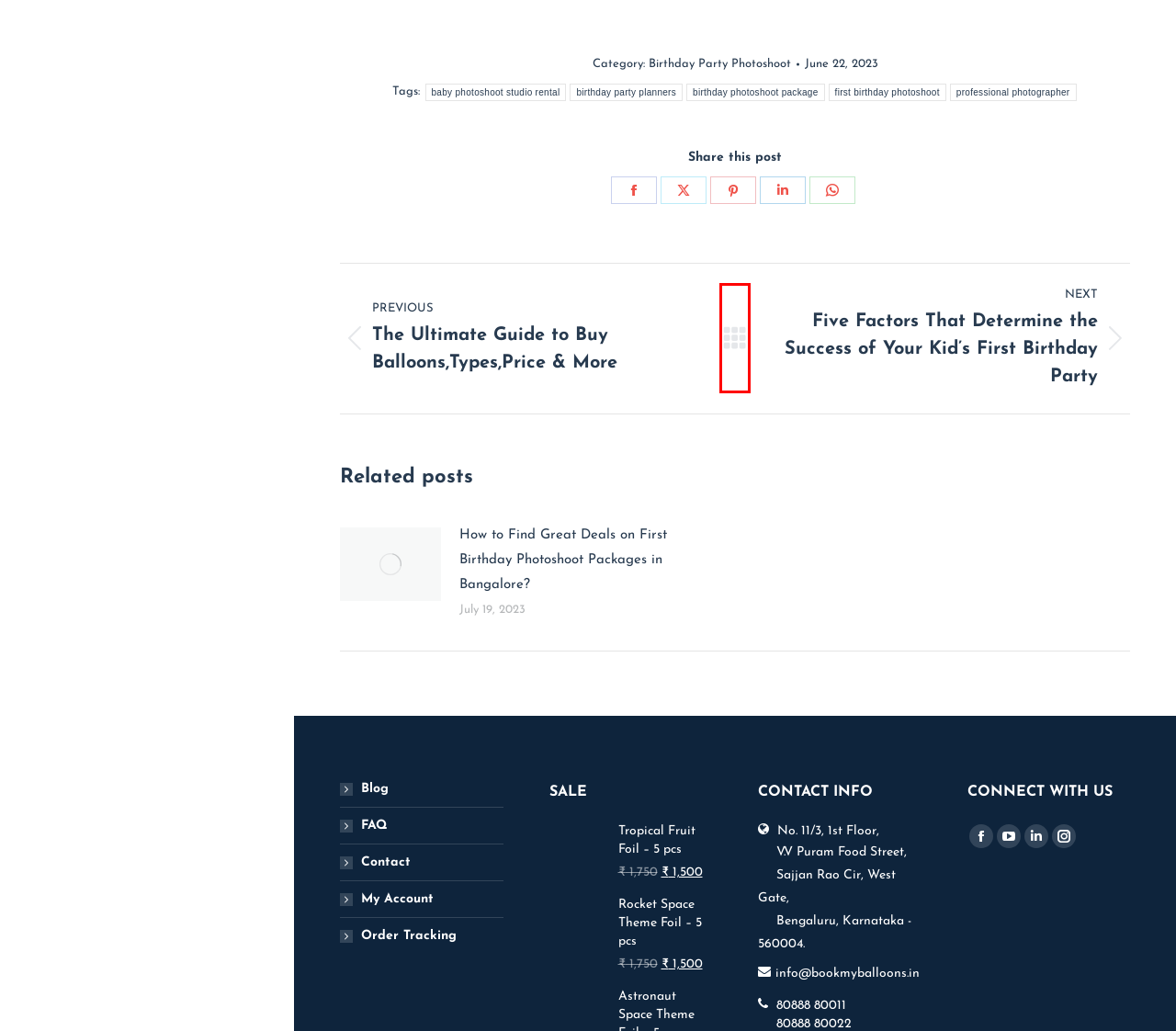Given a screenshot of a webpage featuring a red bounding box, identify the best matching webpage description for the new page after the element within the red box is clicked. Here are the options:
A. Order Tracking | Book My Balloons
B. Help You Choose the Best 1st Birthday Photoshoot Packages
C. Book My Balloons | Party Balloons Decorations | Blogs
D. Enchanting birthday photoshoot package Experiences | Book My Balloons
E. All That You Need to Know About Throwing a Grand First Birthday
F. Enchanting first birthday photoshoot Experiences | Book My Balloons
G. Rocket Space Theme Foil Balloon Combo Pack Price in Bangalore
H. Enchanting professional photographer Experiences | Book My Balloons

C